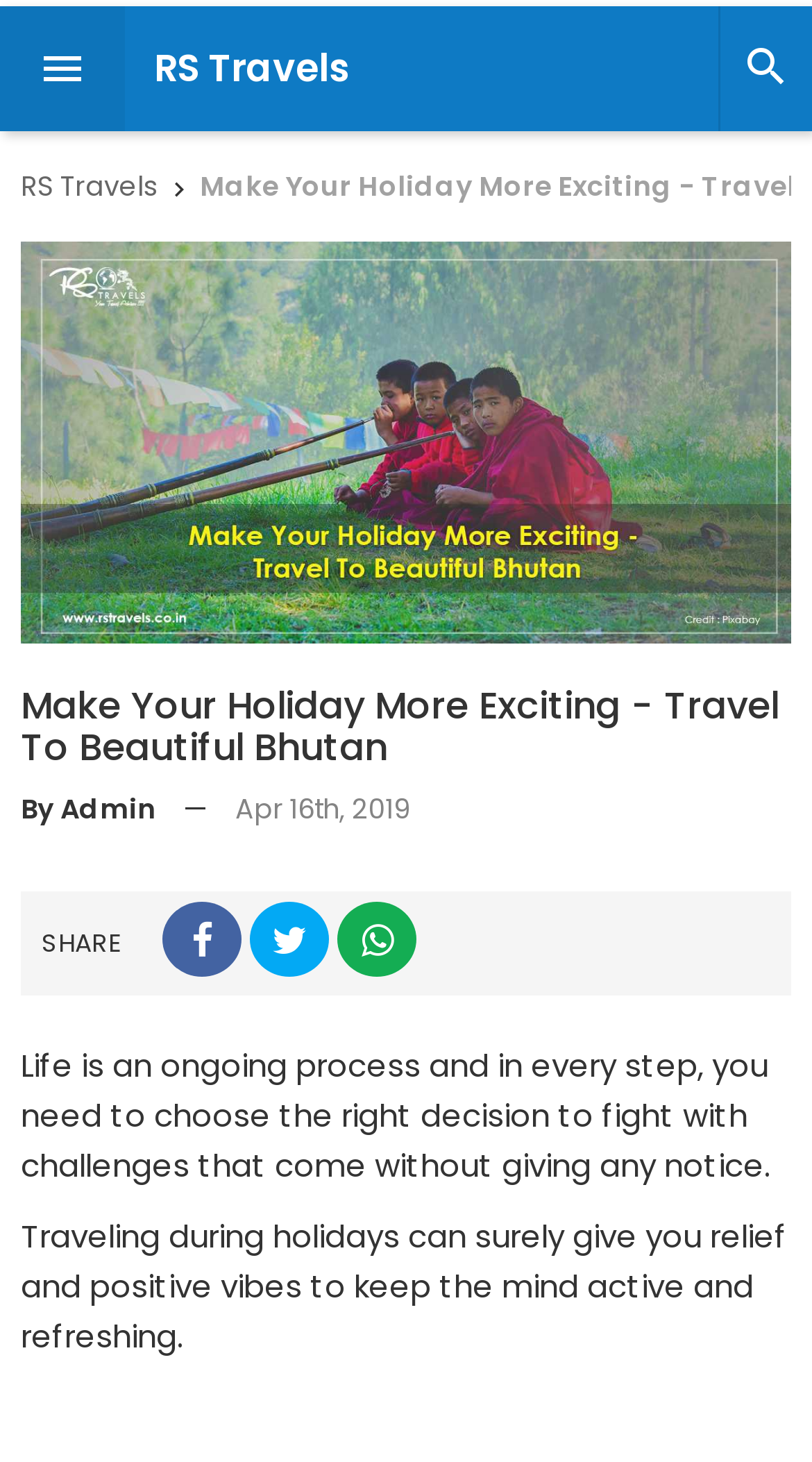Determine the bounding box coordinates of the UI element described by: "By Admin".

[0.026, 0.538, 0.192, 0.566]